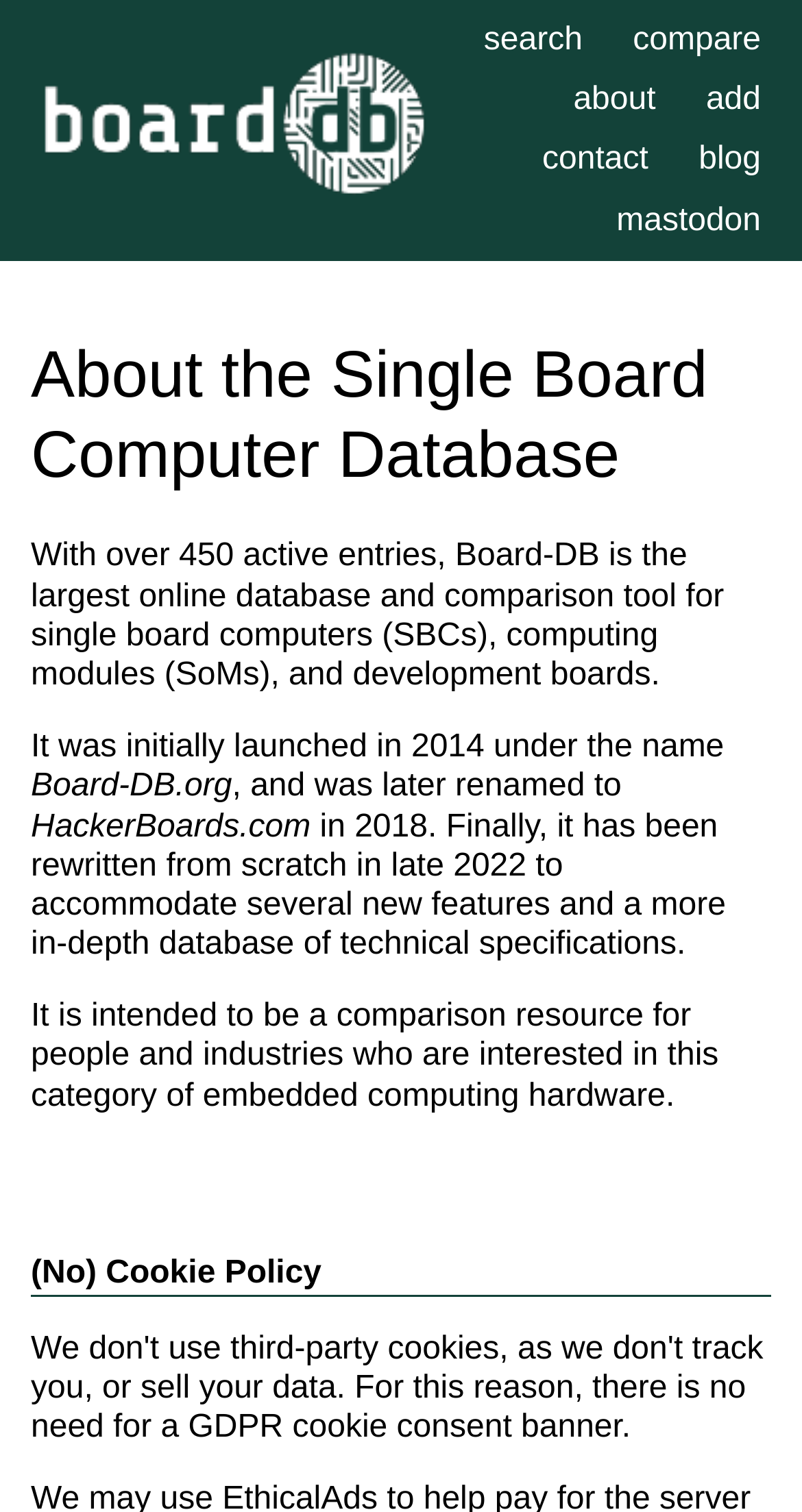Identify and extract the heading text of the webpage.

About the Single Board Computer Database